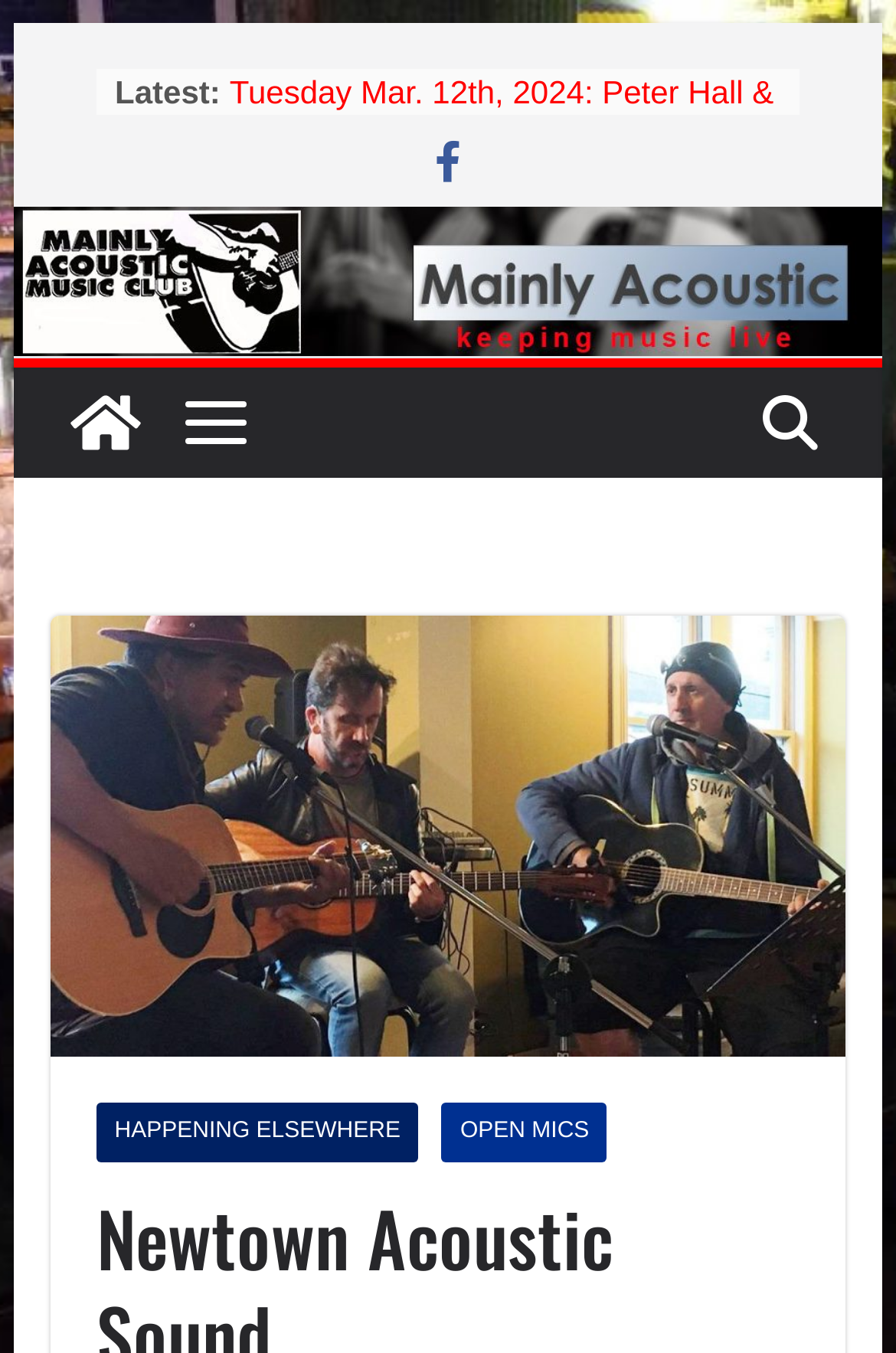Identify the bounding box coordinates of the region that needs to be clicked to carry out this instruction: "Explore OPEN MICS". Provide these coordinates as four float numbers ranging from 0 to 1, i.e., [left, top, right, bottom].

[0.493, 0.815, 0.678, 0.859]